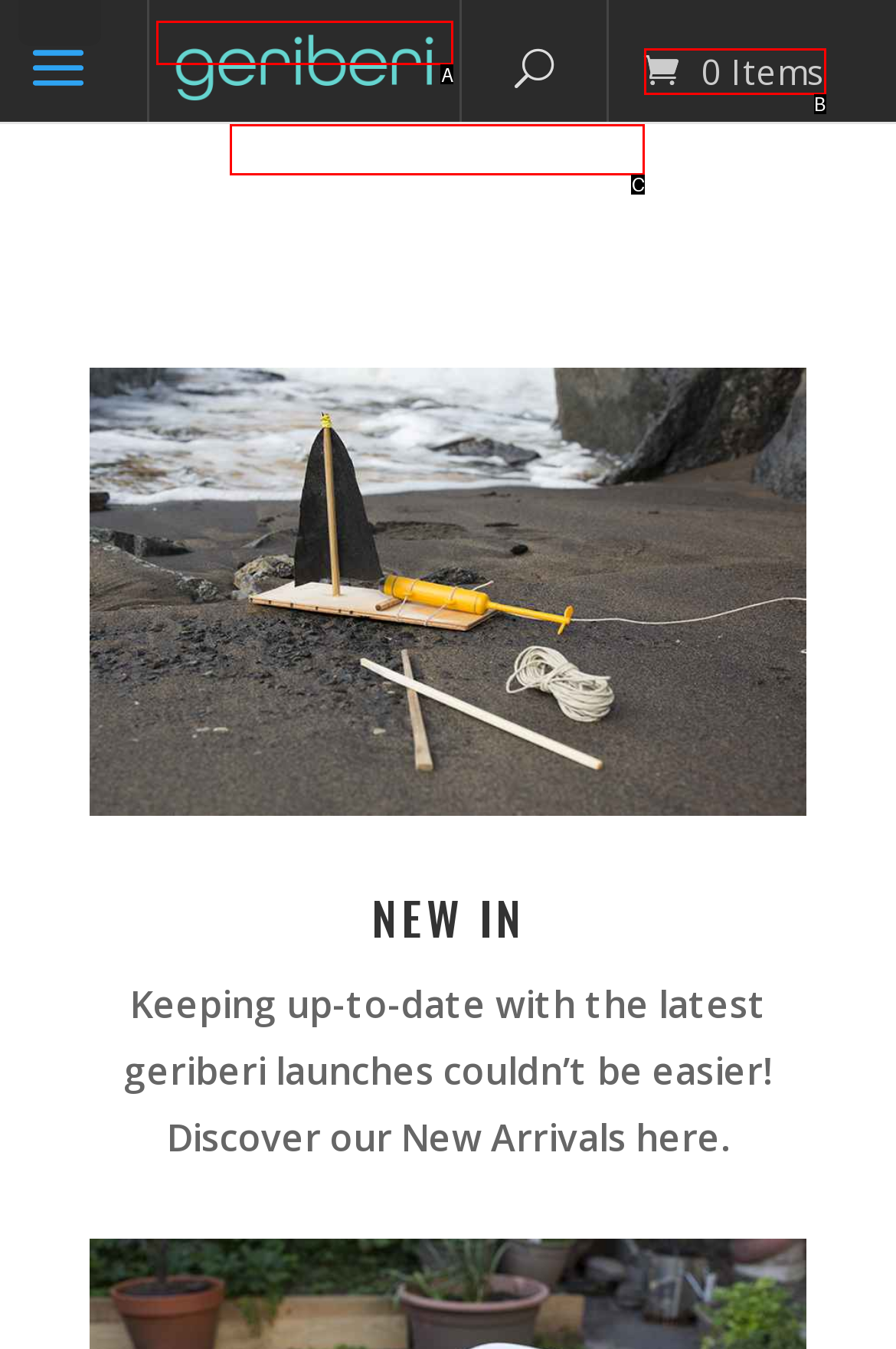Identify the option that best fits this description: E-books
Answer with the appropriate letter directly.

None